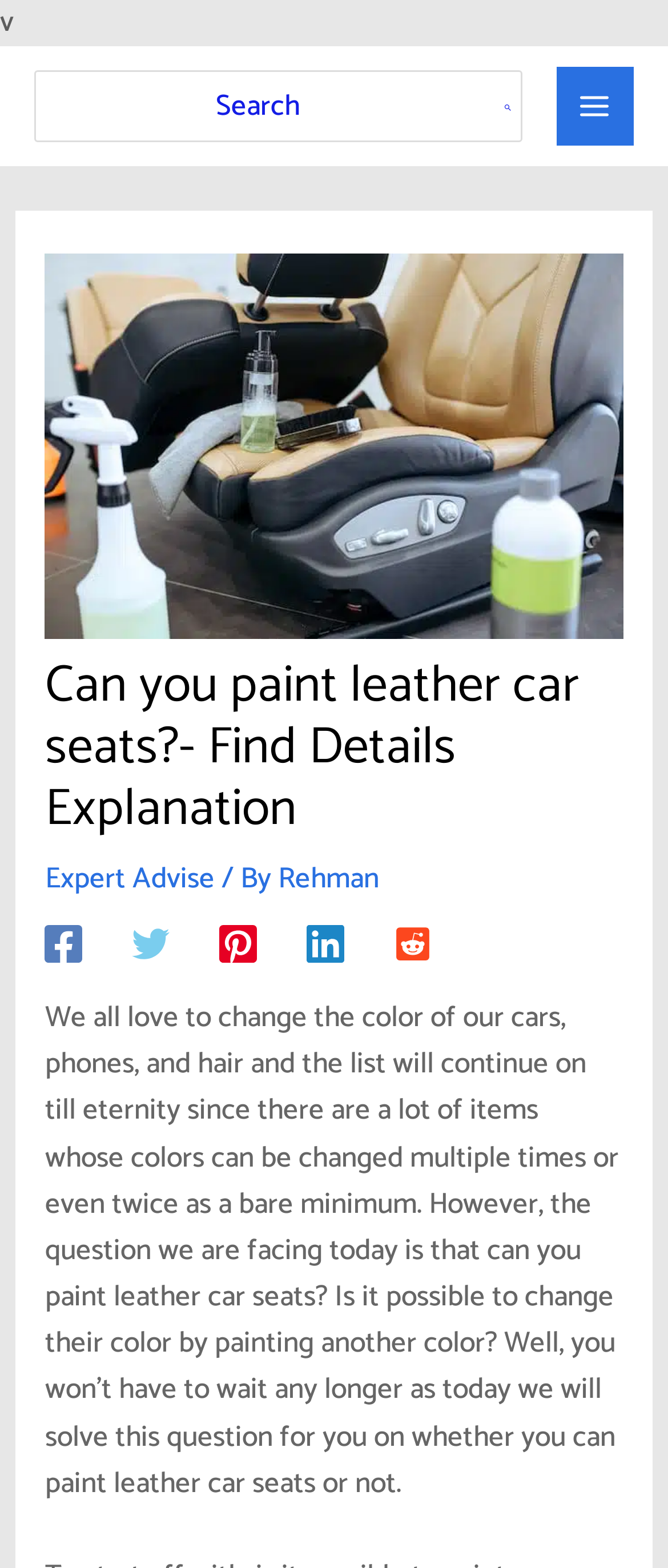Determine the bounding box coordinates of the region that needs to be clicked to achieve the task: "Read the expert advise".

[0.067, 0.545, 0.321, 0.576]